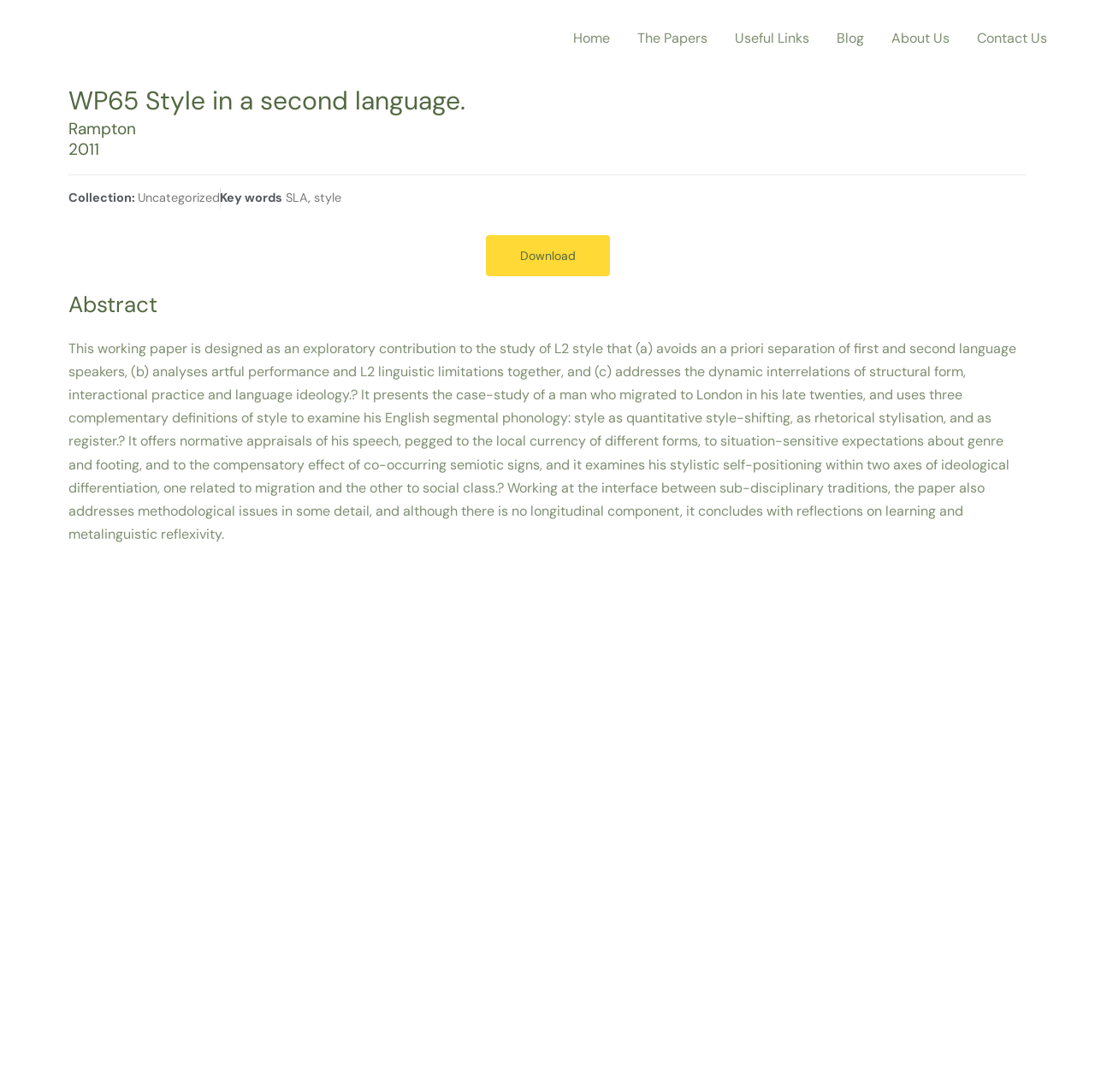Extract the main heading from the webpage content.

WP65 Style in a second language.